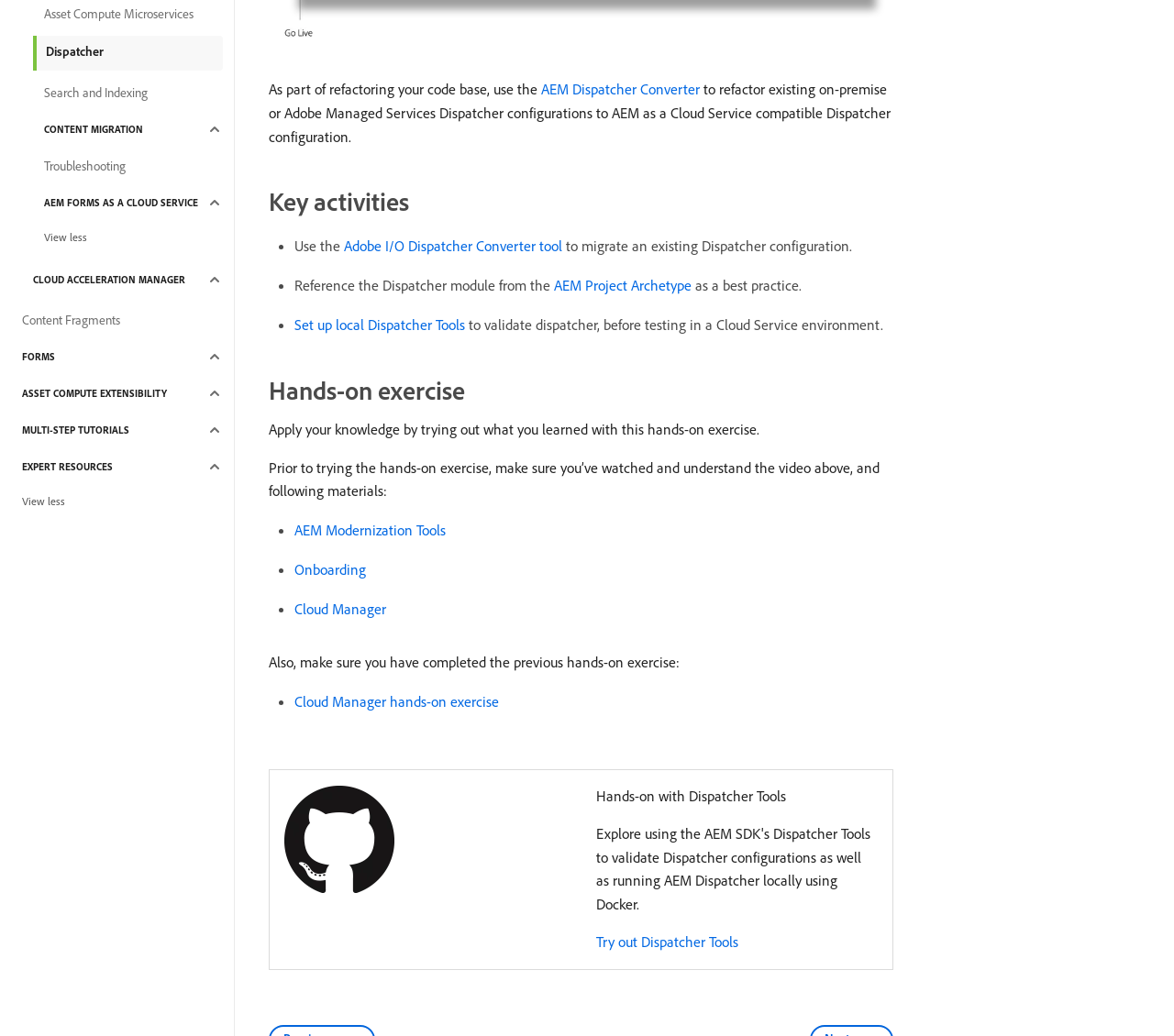What is the recommended practice for setting up Dispatcher?
Examine the image closely and answer the question with as much detail as possible.

According to the webpage, it is recommended to reference the Dispatcher module from the AEM Project Archetype as a best practice for setting up Dispatcher.